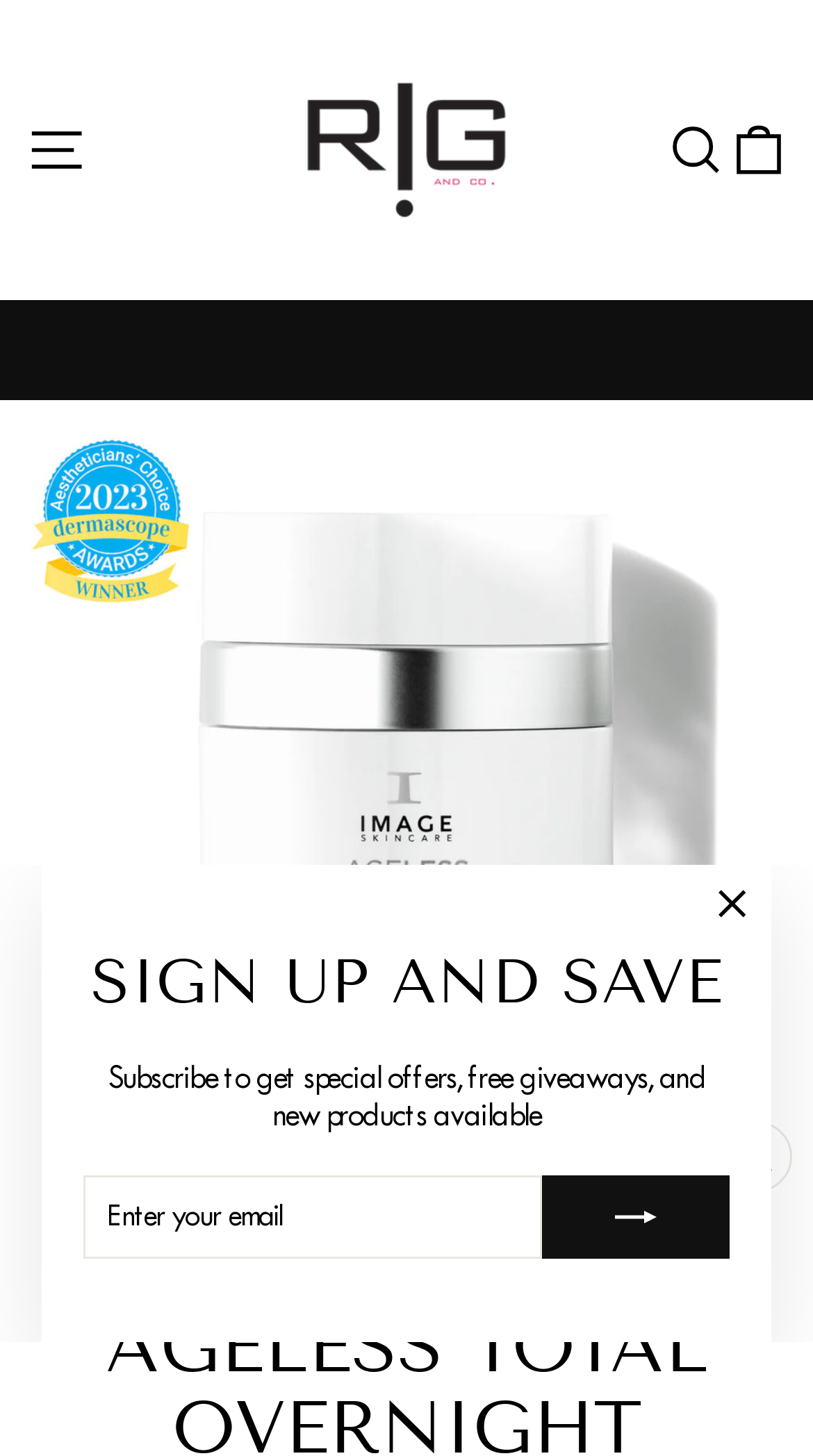Could you identify the text that serves as the heading for this webpage?

AGELESS TOTAL OVERNIGHT RETINOL MASQUE